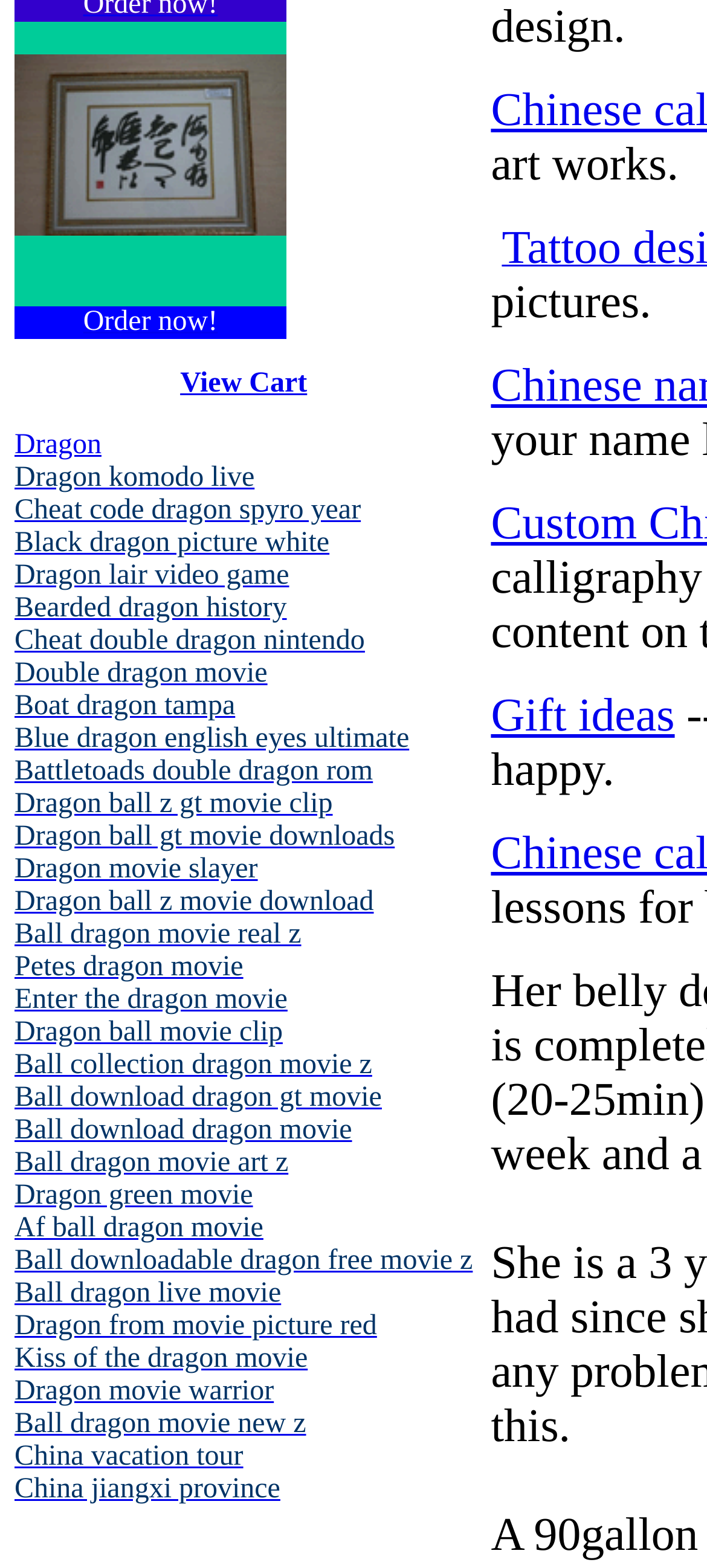What is the last link on the webpage?
Please provide a single word or phrase as your answer based on the screenshot.

China jiangxi province